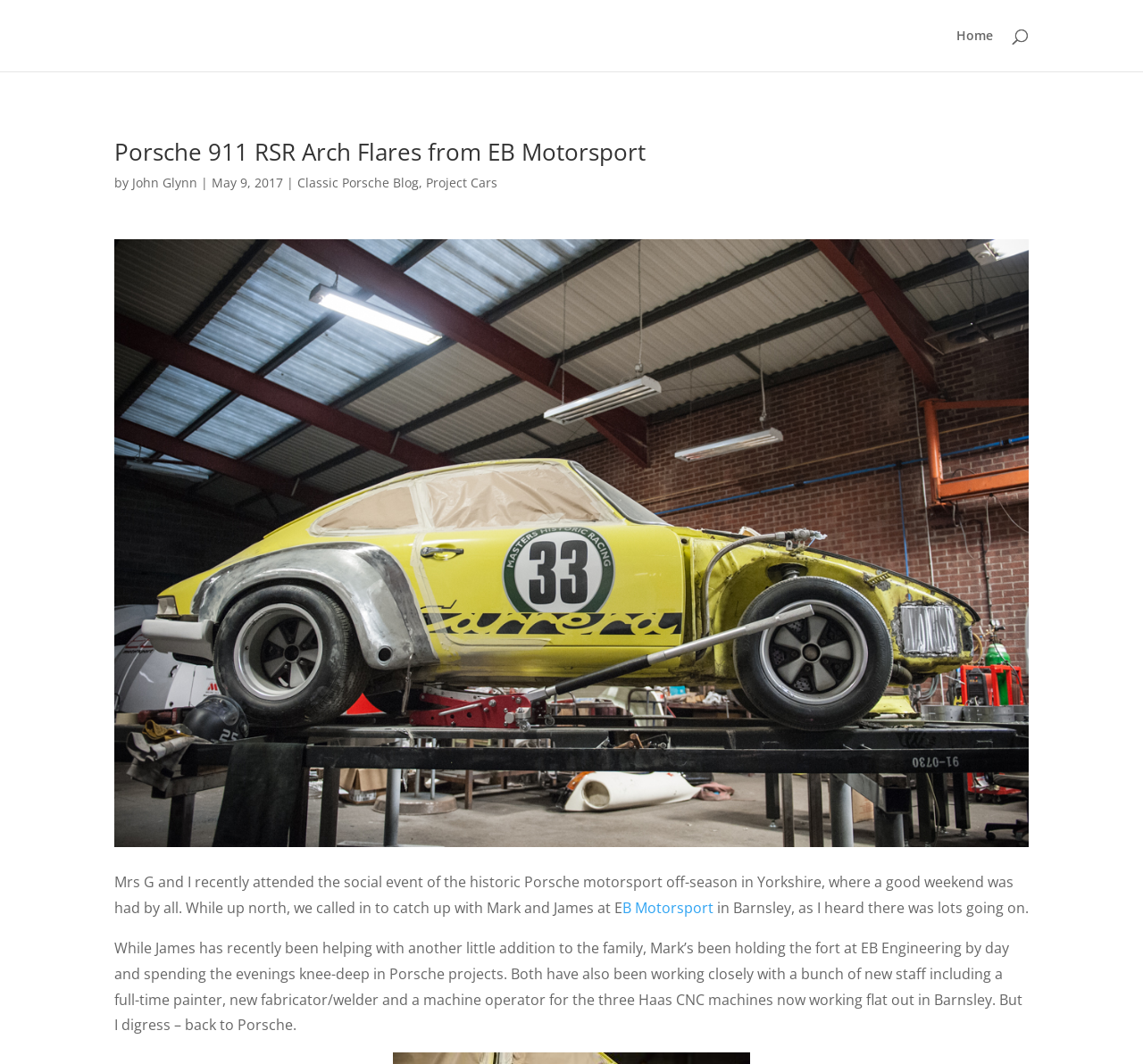Locate and extract the text of the main heading on the webpage.

Porsche 911 RSR Arch Flares from EB Motorsport